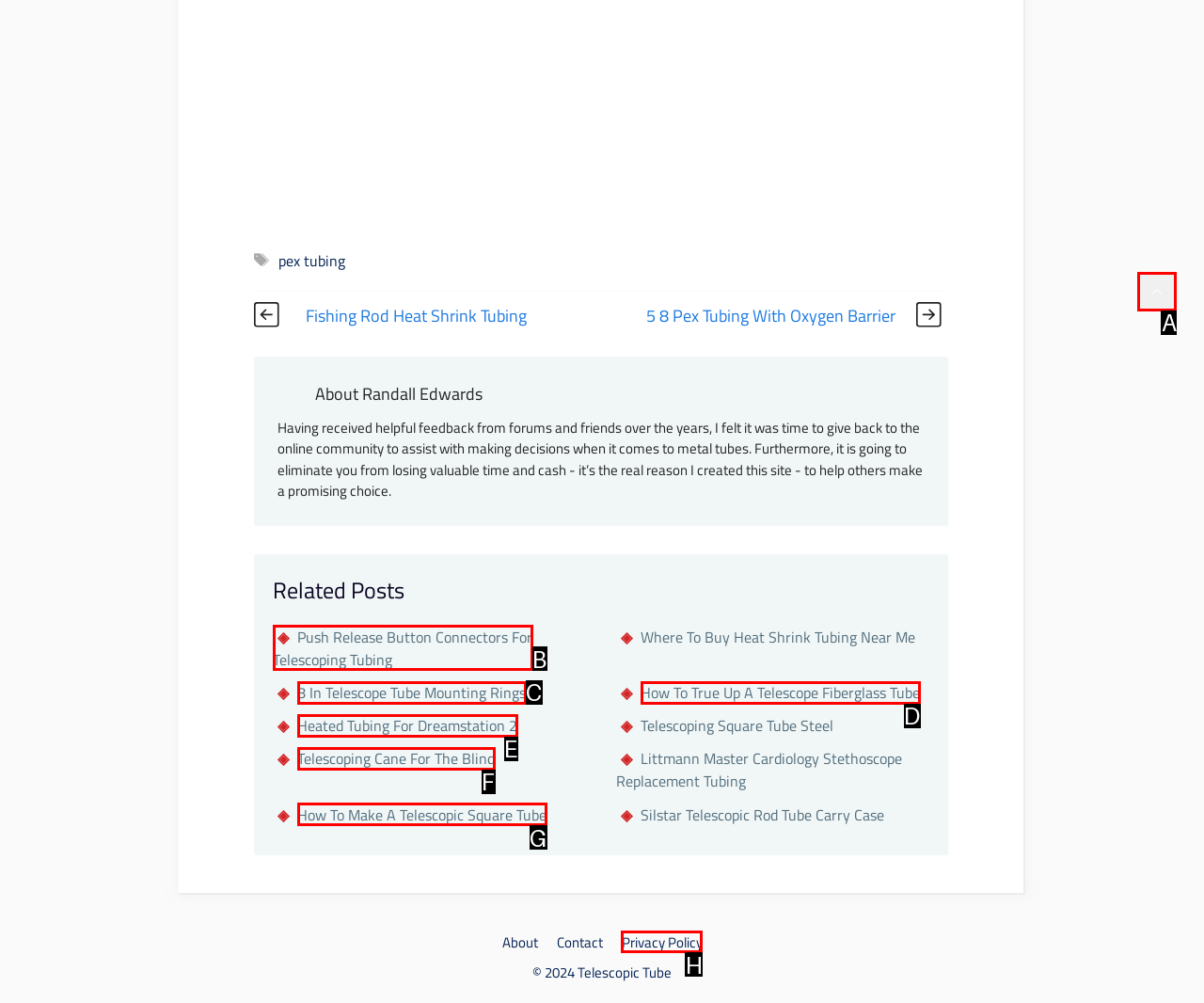Select the HTML element that should be clicked to accomplish the task: Scroll back to the top of the page Reply with the corresponding letter of the option.

A